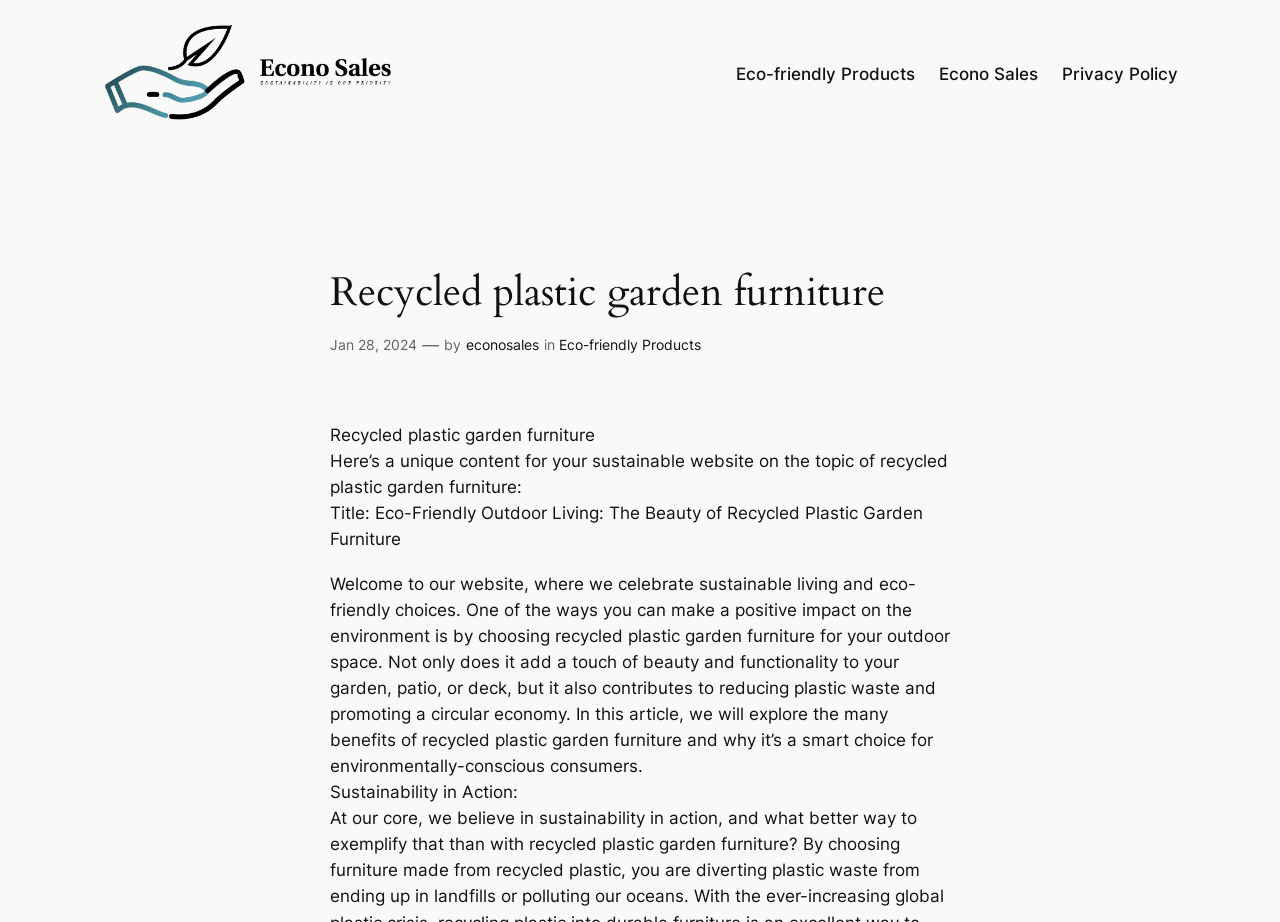Determine the main text heading of the webpage and provide its content.

Recycled plastic garden furniture